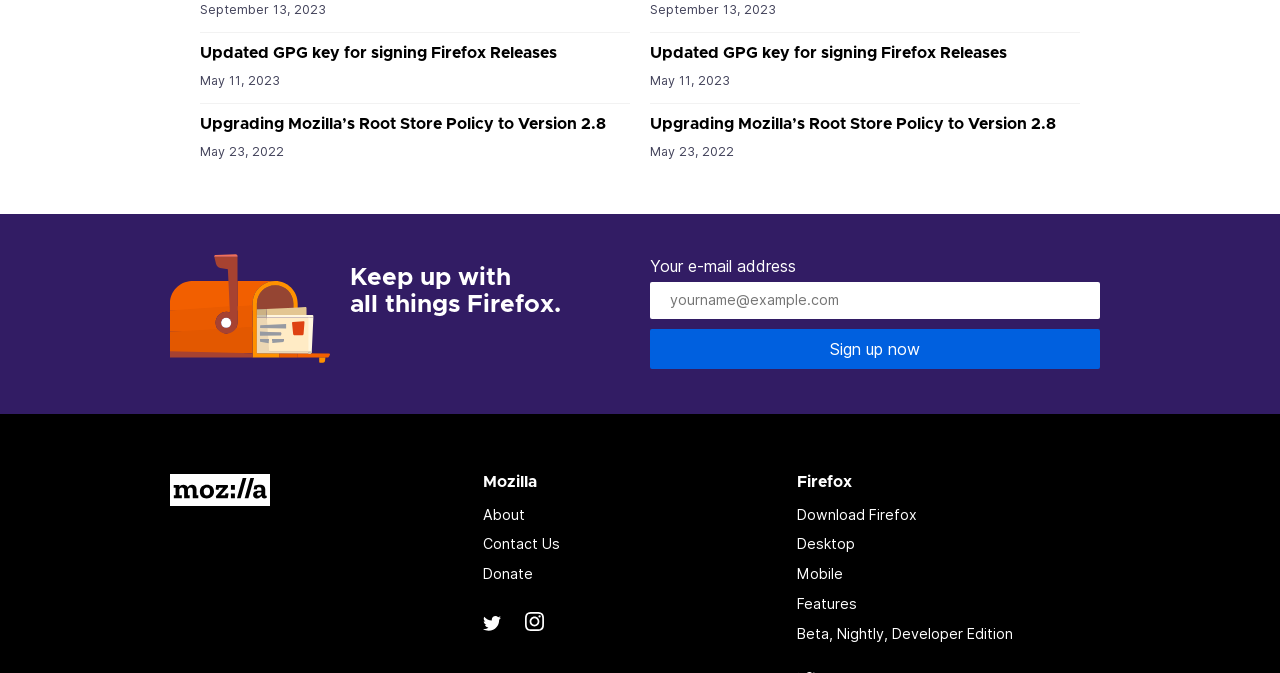Use the information in the screenshot to answer the question comprehensively: How many news articles are displayed?

I counted the number of headings with links, which are likely to be news articles. There are 10 of them, 5 on the left side and 5 on the right side of the webpage.